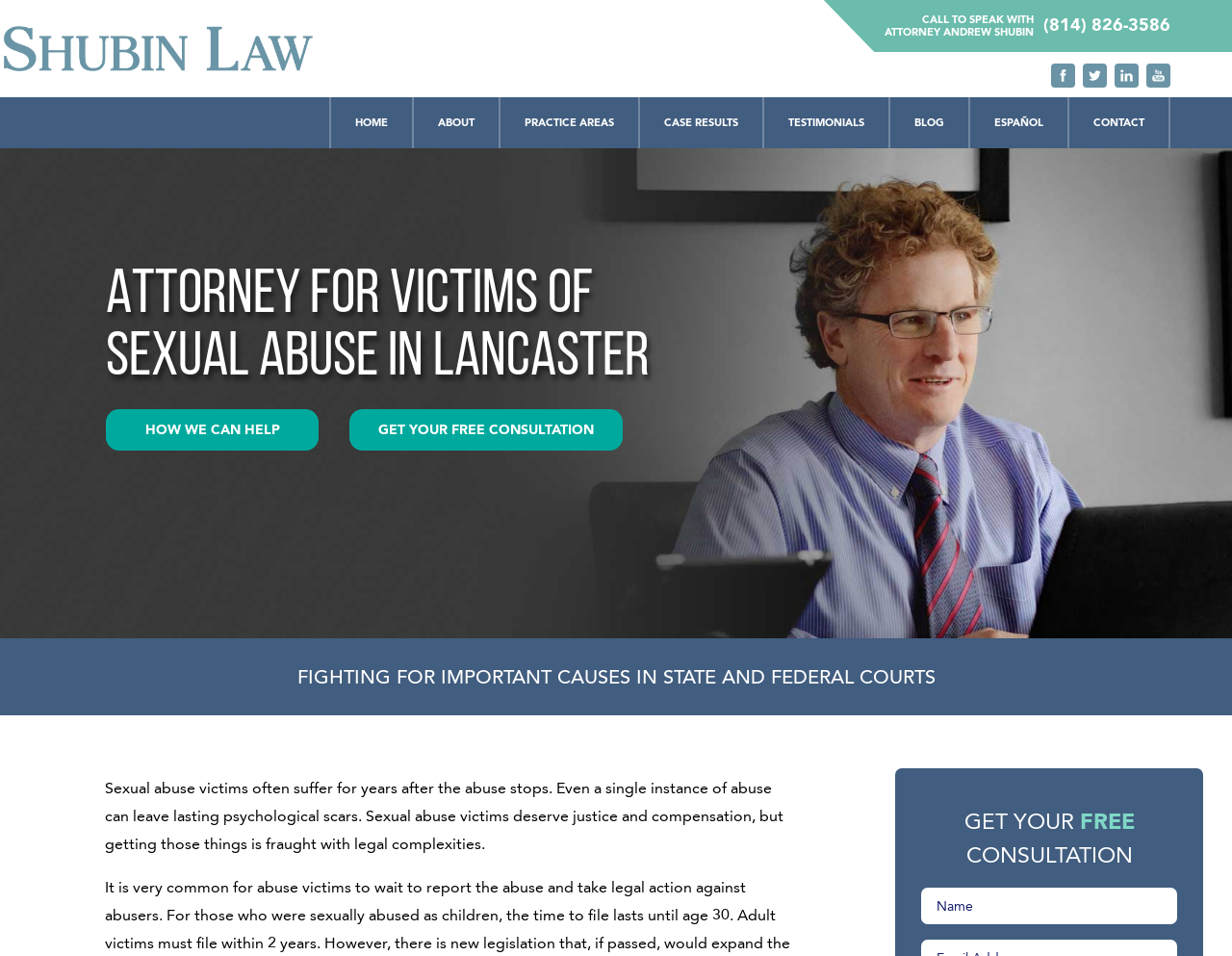What is the tone of the webpage?
Look at the screenshot and give a one-word or phrase answer.

Serious and supportive